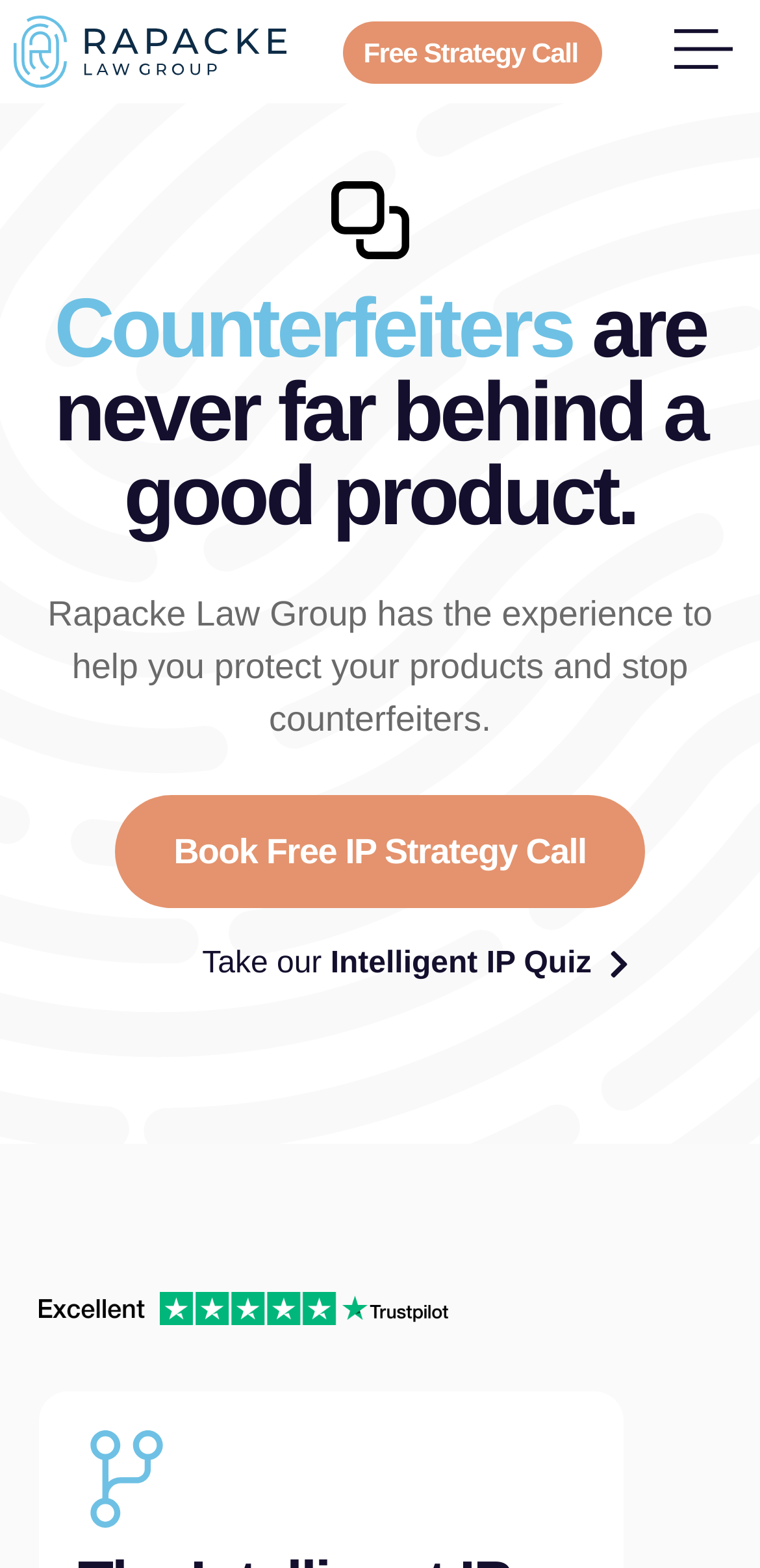What is the purpose of the button at the top right corner?
Please provide a single word or phrase as the answer based on the screenshot.

Menu Toggle